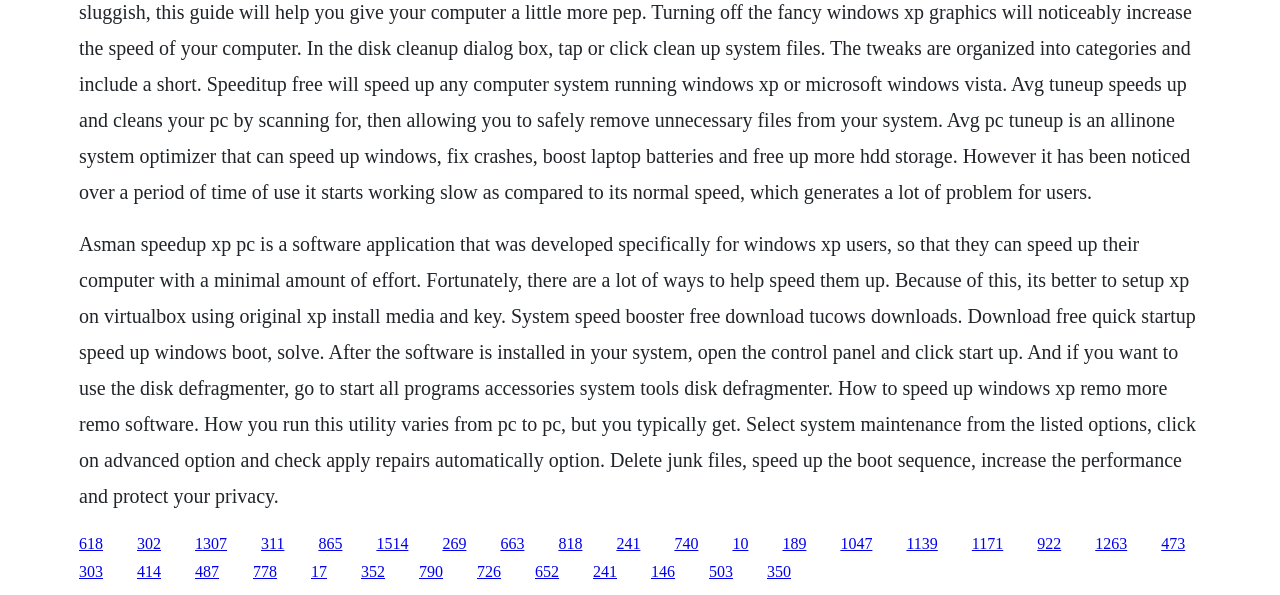Please specify the bounding box coordinates of the clickable region necessary for completing the following instruction: "Click the link to learn how to delete junk files". The coordinates must consist of four float numbers between 0 and 1, i.e., [left, top, right, bottom].

[0.152, 0.898, 0.177, 0.927]